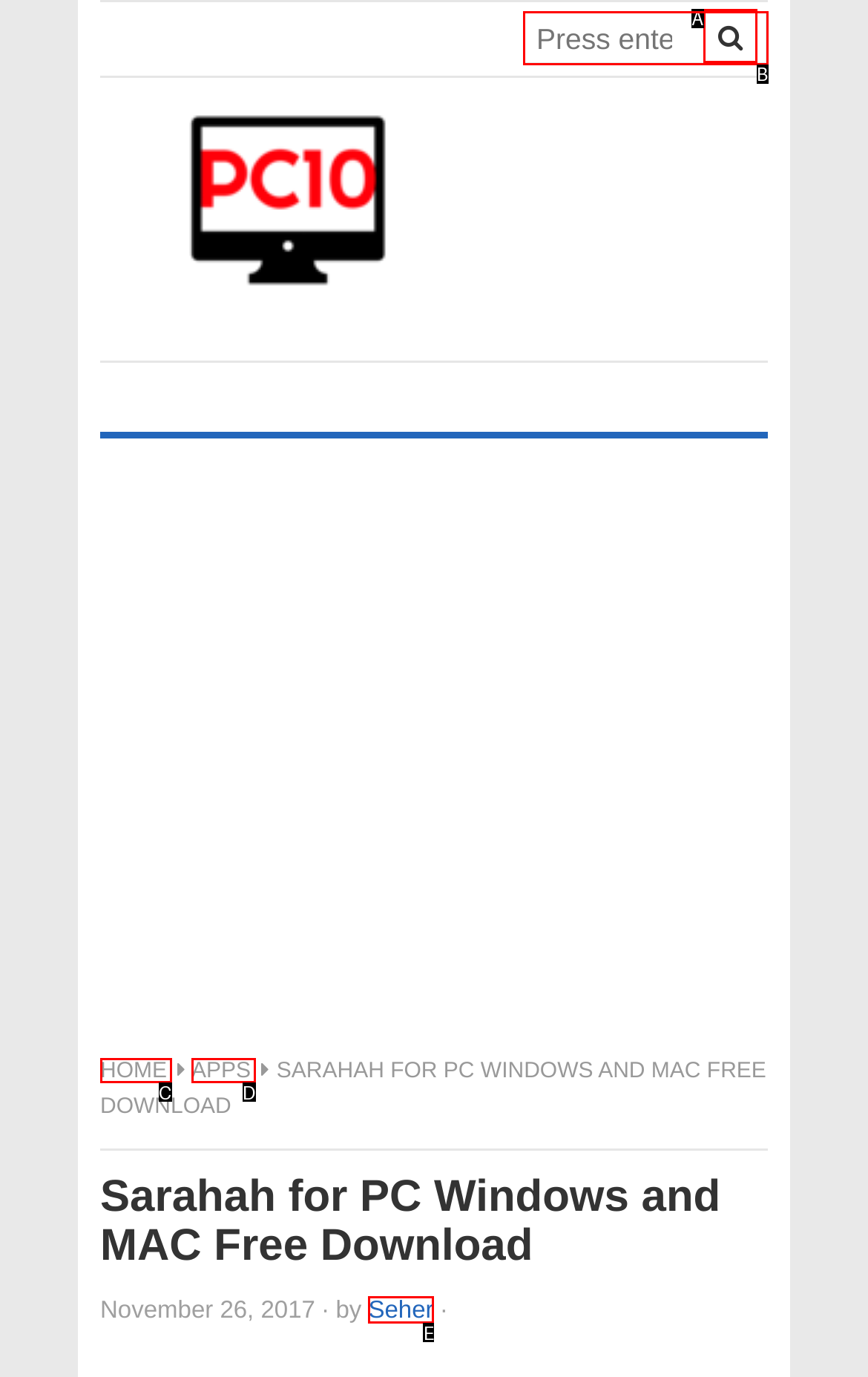Determine which option matches the description: Seher. Answer using the letter of the option.

E